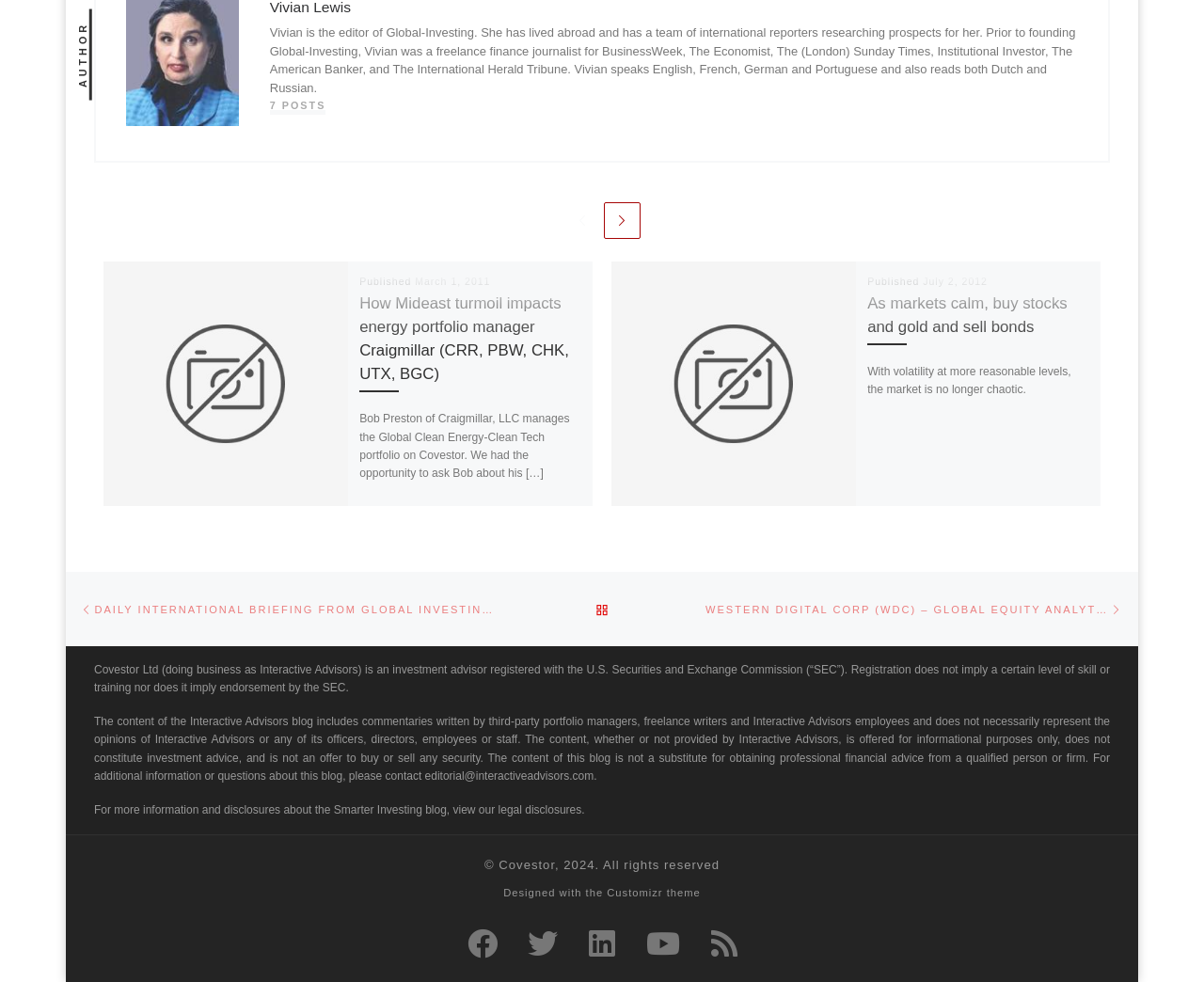Please locate the bounding box coordinates of the element that should be clicked to complete the given instruction: "Read the article 'How Mideast turmoil impacts energy portfolio manager Craigmillar (CRR, PBW, CHK, UTX, BGC)'".

[0.022, 0.266, 0.353, 0.515]